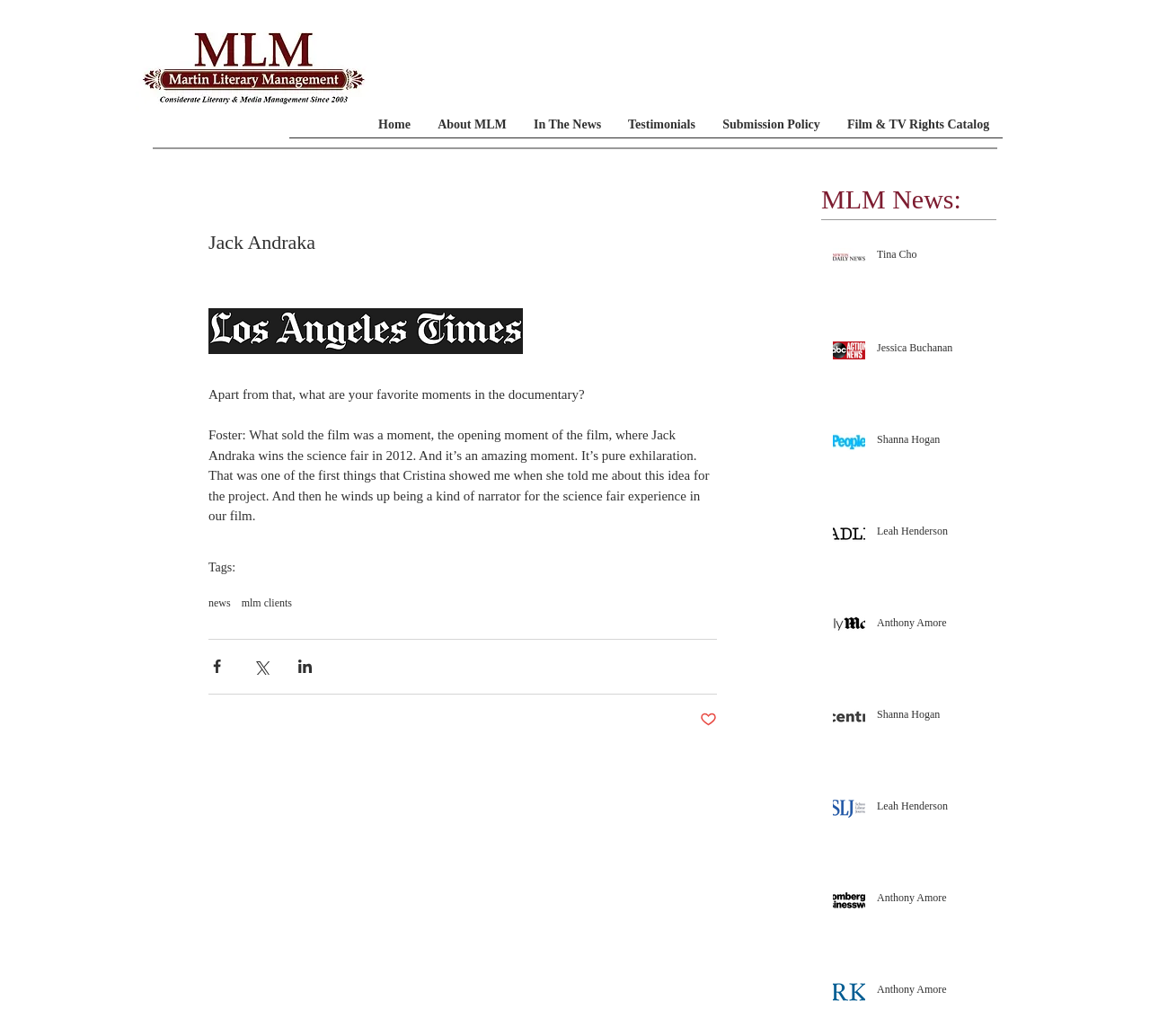Please give a concise answer to this question using a single word or phrase: 
What is the logo of the website?

MLM logo